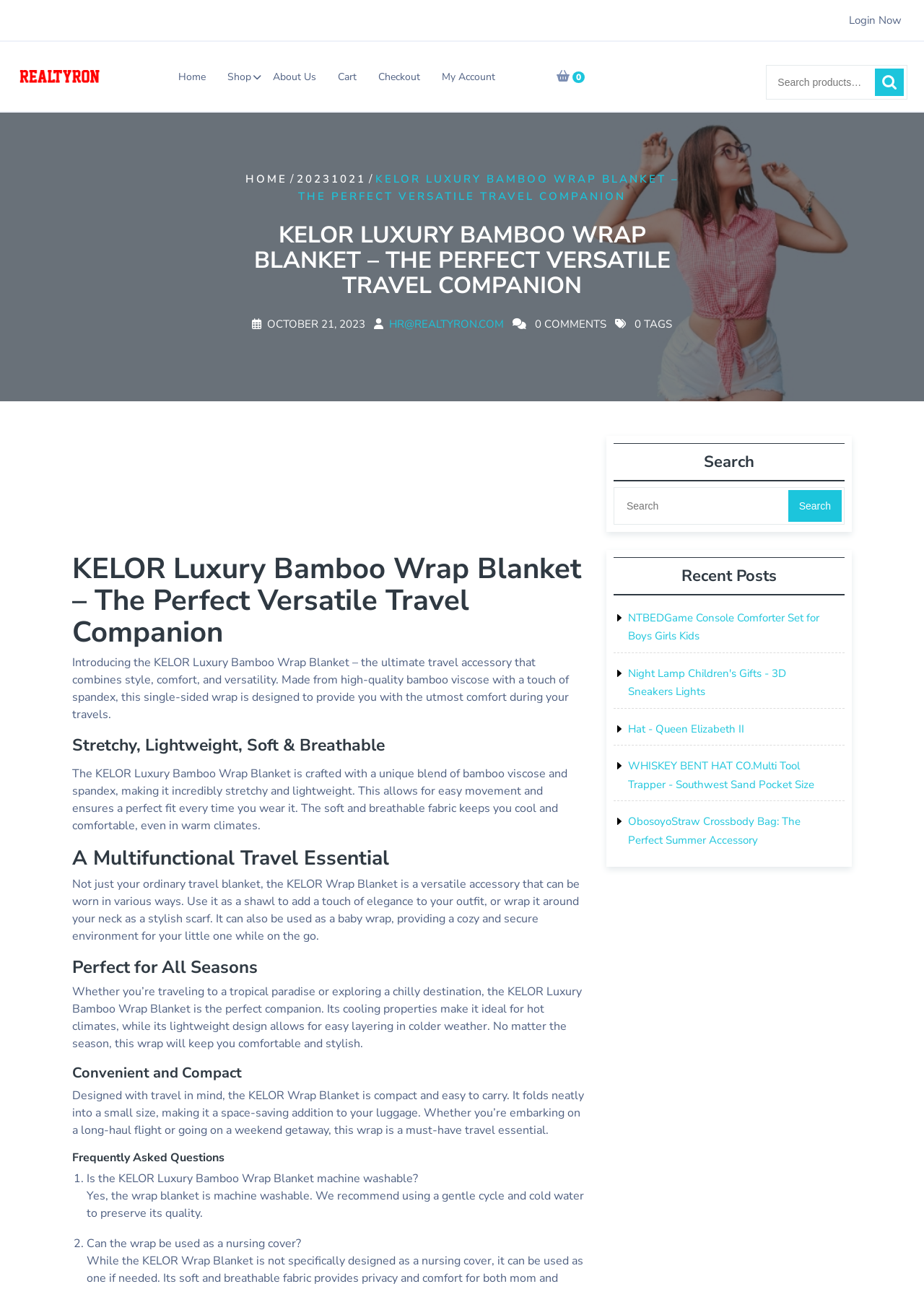Using the information in the image, give a detailed answer to the following question: What is the name of the website?

I determined the name of the website by looking at the link element with the text 'realtyron' at the top of the webpage, which is likely the website's logo or branding.